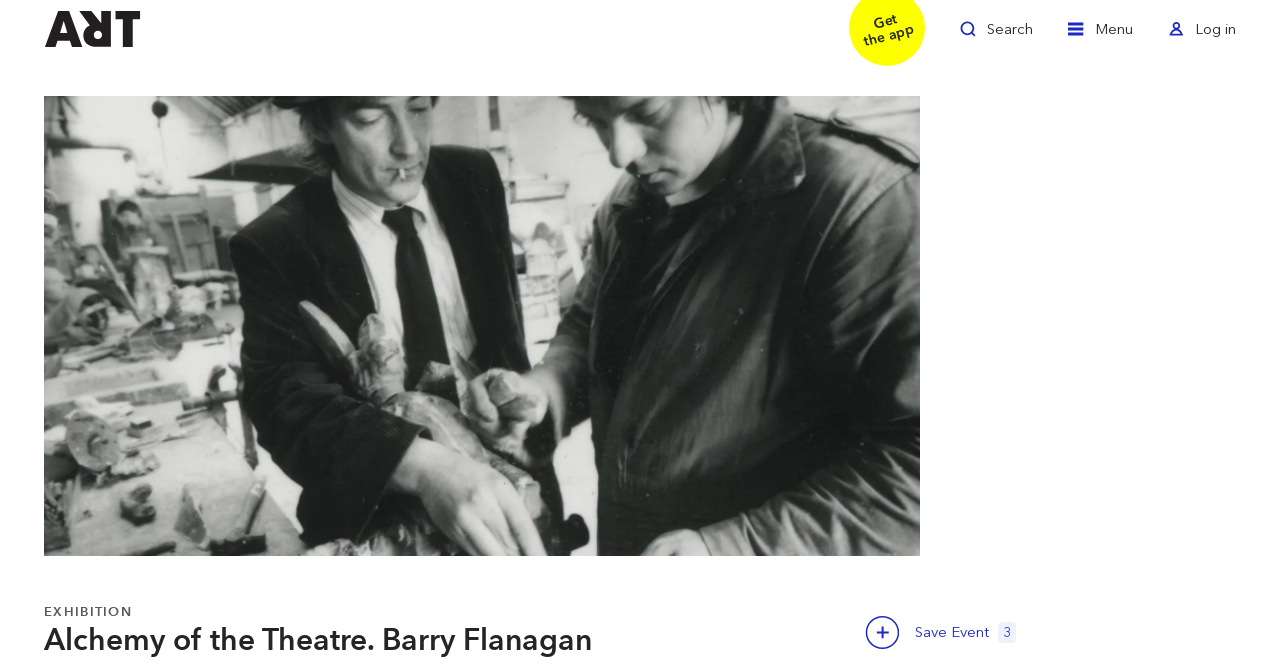Identify the coordinates of the bounding box for the element described below: "Toggle Log in". Return the coordinates as four float numbers between 0 and 1: [left, top, right, bottom].

[0.912, 0.023, 0.966, 0.084]